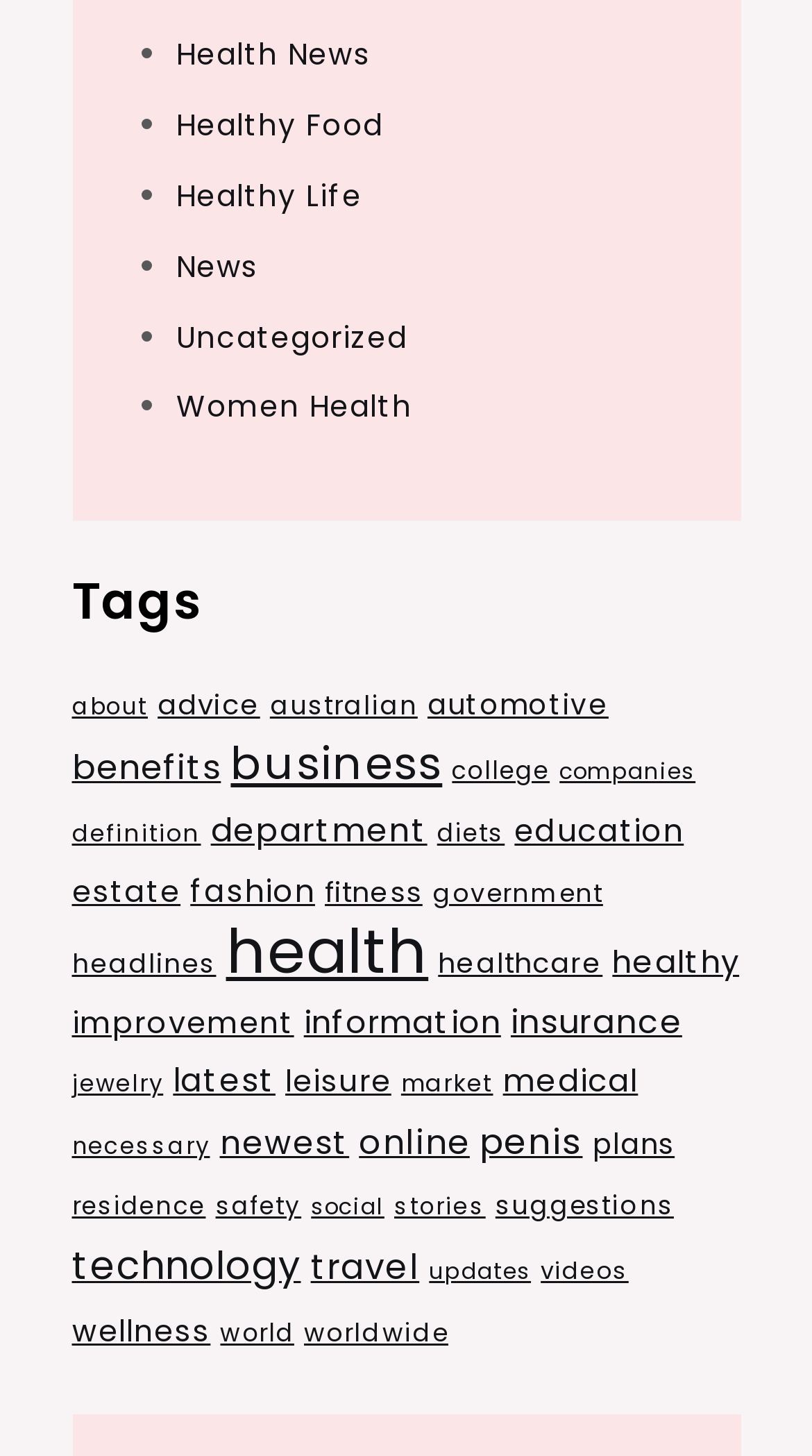Provide a short, one-word or phrase answer to the question below:
What is the second category in the list?

Healthy Food